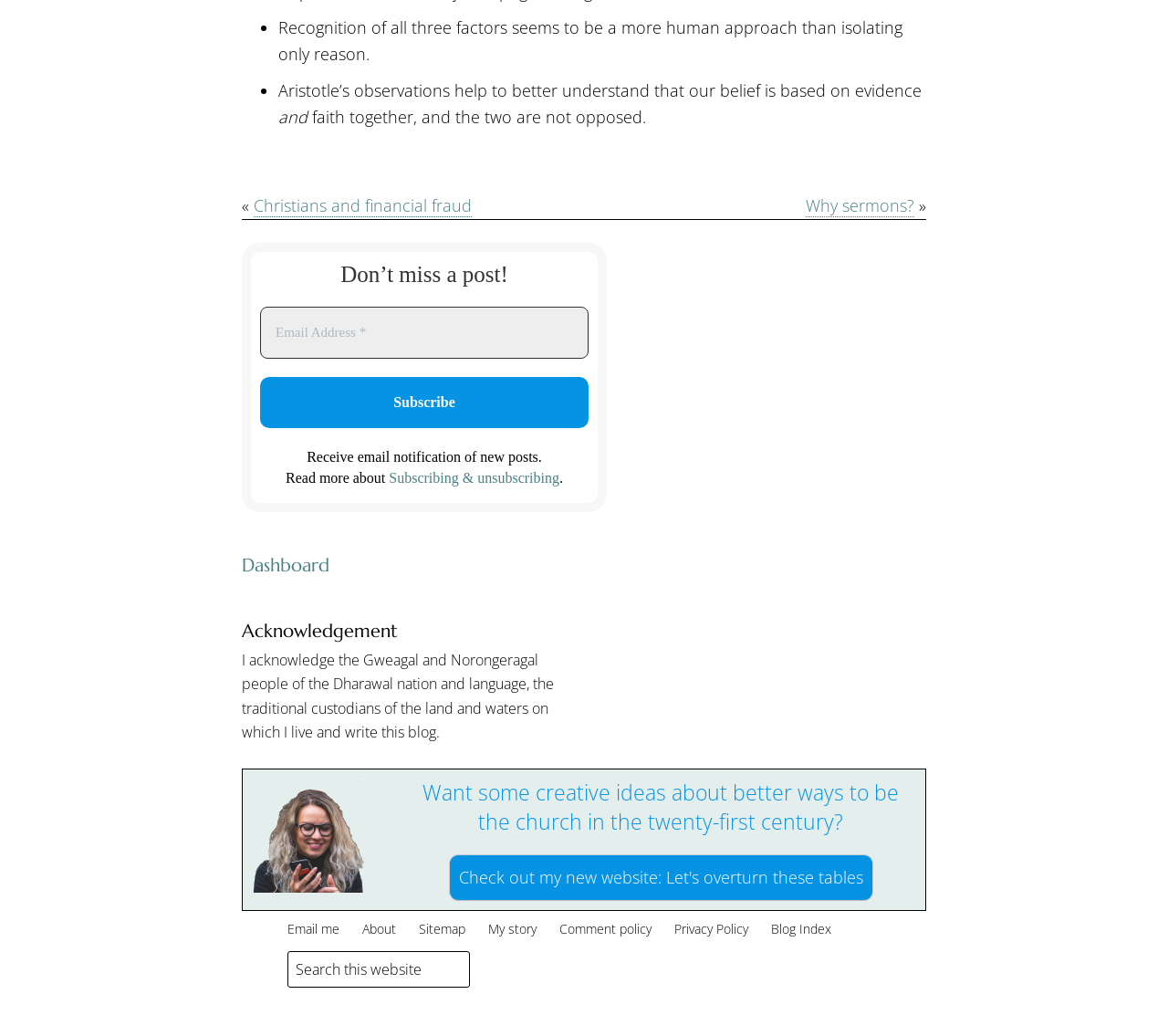Please identify the bounding box coordinates of the clickable area that will fulfill the following instruction: "Subscribe to the newsletter". The coordinates should be in the format of four float numbers between 0 and 1, i.e., [left, top, right, bottom].

[0.223, 0.364, 0.504, 0.413]